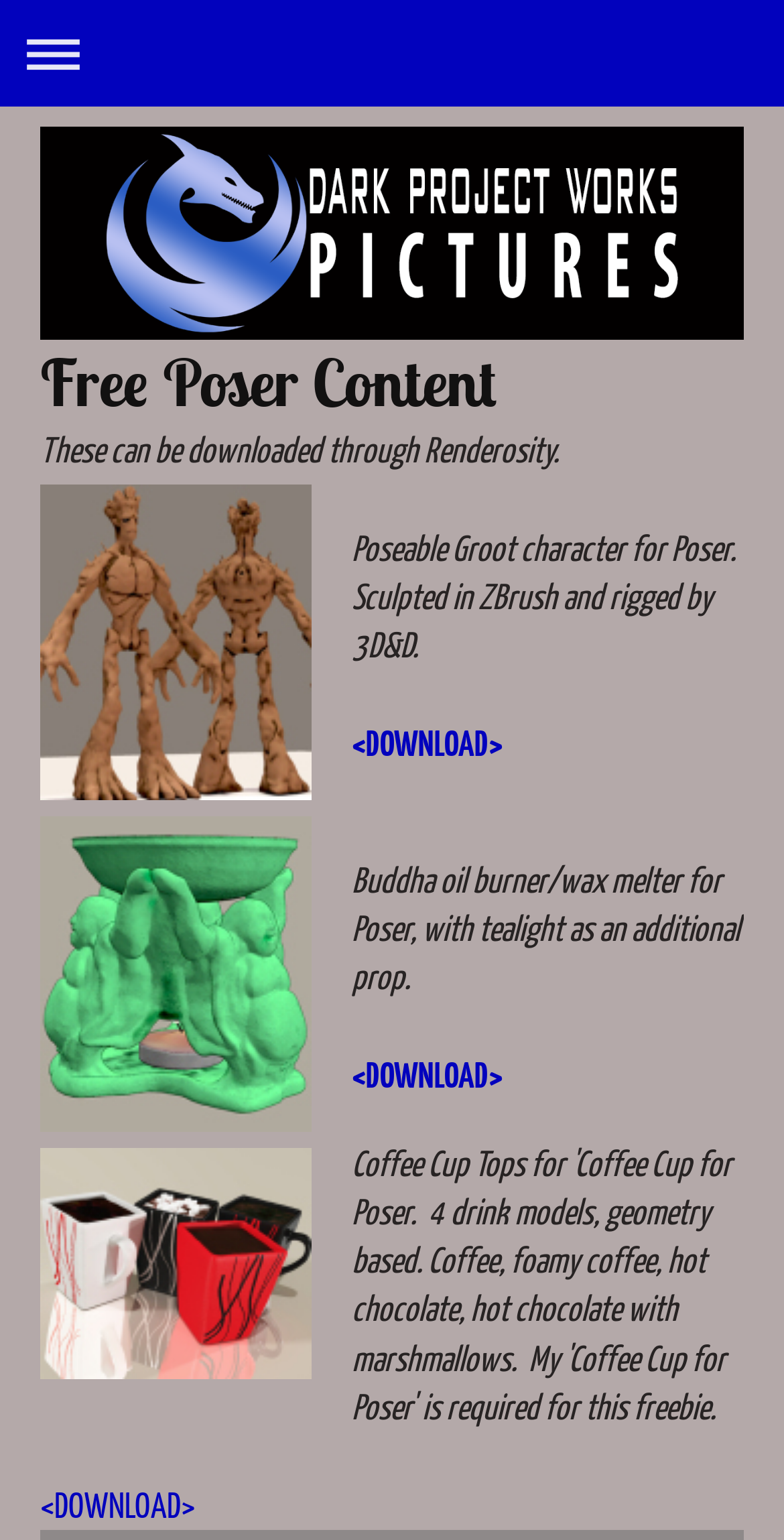Using the description "<DOWNLOAD>", locate and provide the bounding box of the UI element.

[0.449, 0.684, 0.641, 0.711]